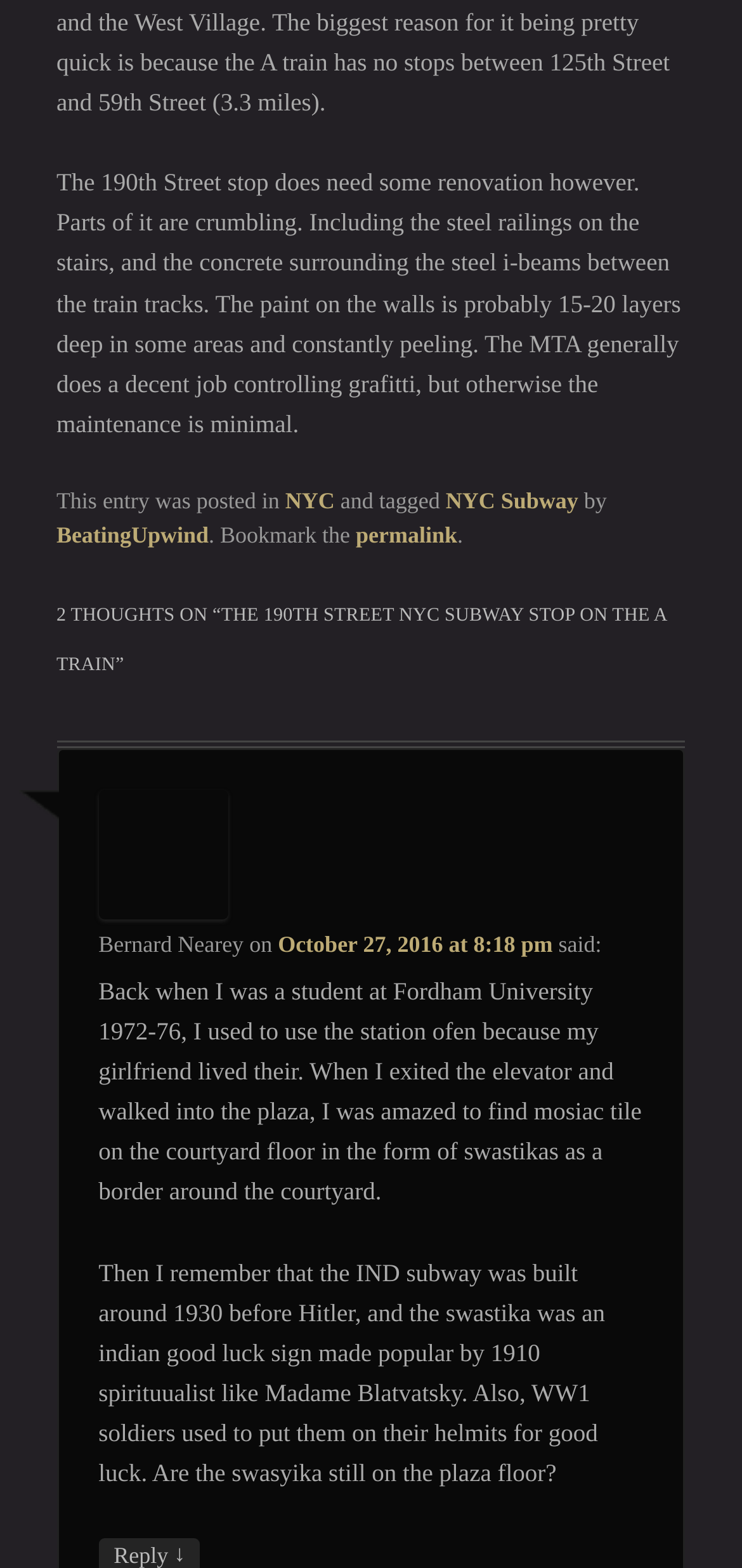What is the condition of the 190th Street stop?
From the details in the image, provide a complete and detailed answer to the question.

The text on the webpage describes the 190th Street stop as needing renovation, specifically mentioning crumbling parts, peeling paint, and minimal maintenance.